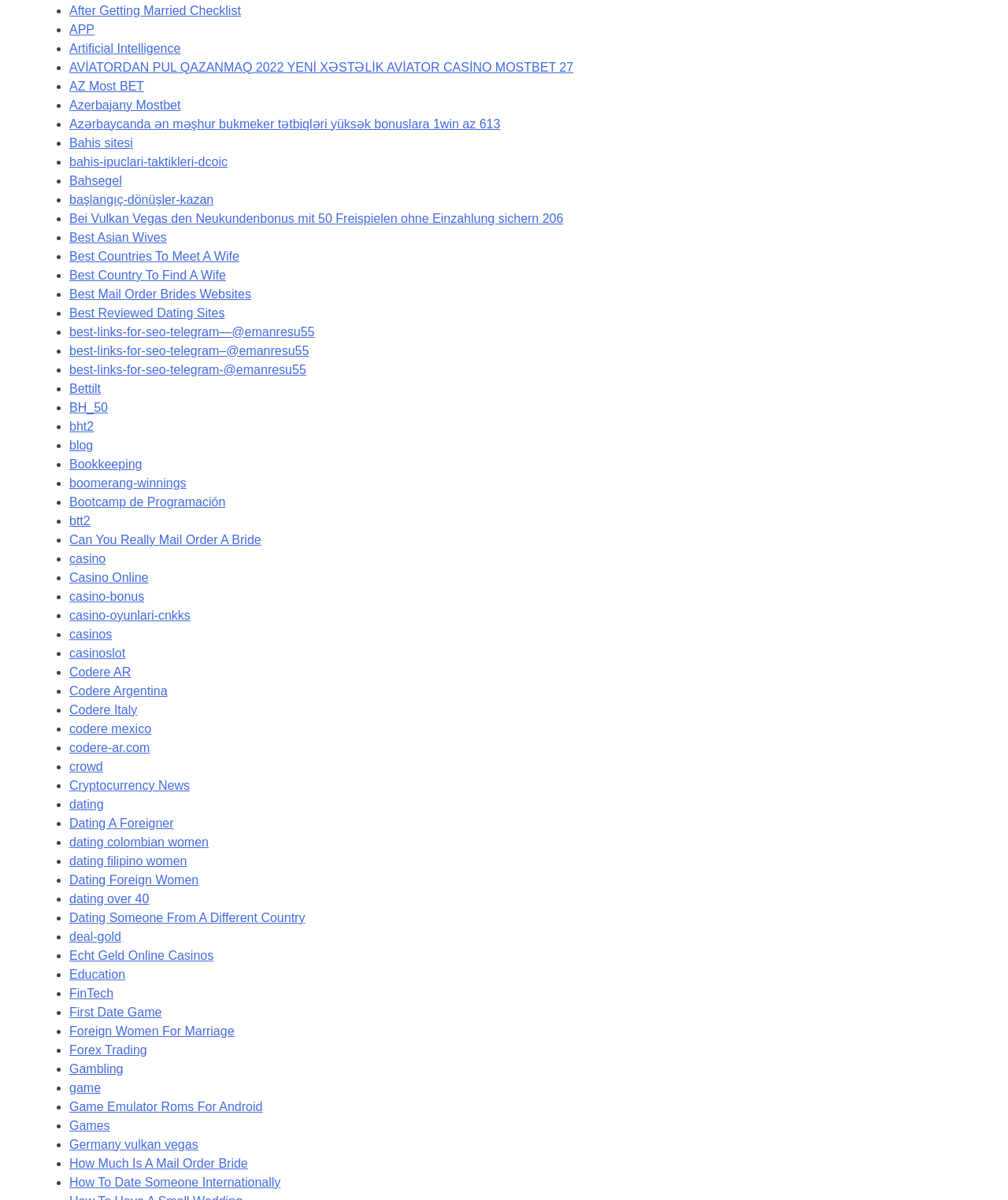Identify the bounding box coordinates of the region that should be clicked to execute the following instruction: "Go to 'Codere Argentina'".

[0.069, 0.57, 0.166, 0.581]